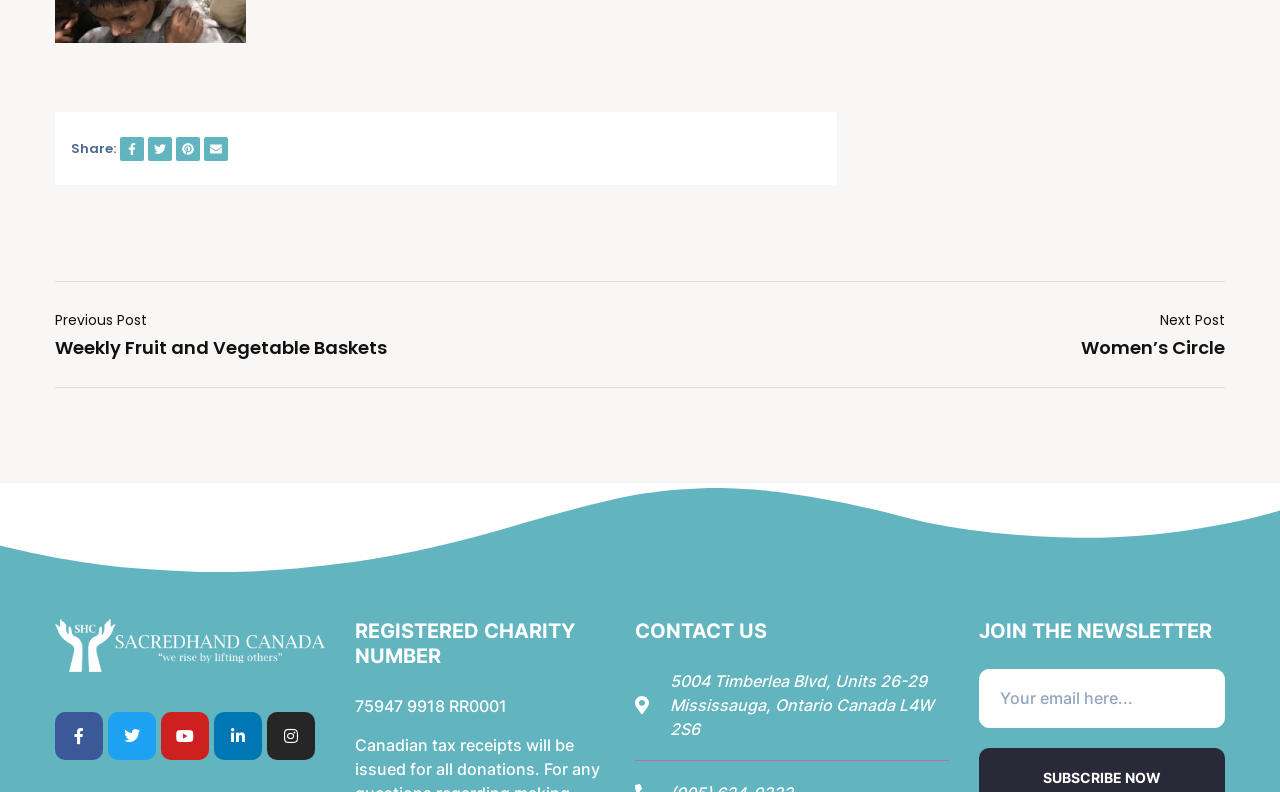Answer the question below in one word or phrase:
What is the address of the organization?

5004 Timberlea Blvd, Units 26-29 Mississauga, Ontario Canada L4W 2S6